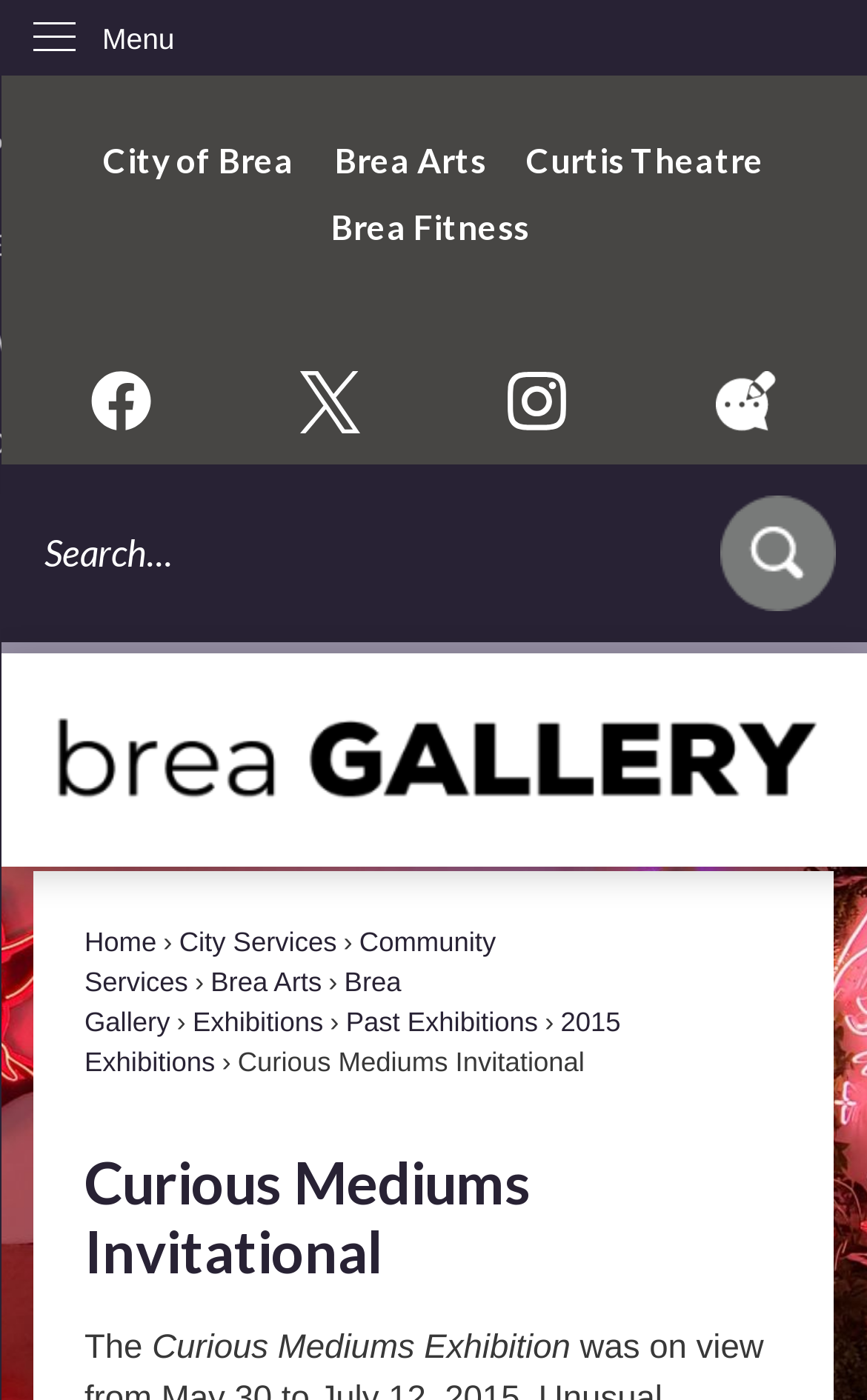Locate the bounding box of the user interface element based on this description: "Exhibitions".

[0.222, 0.719, 0.373, 0.741]